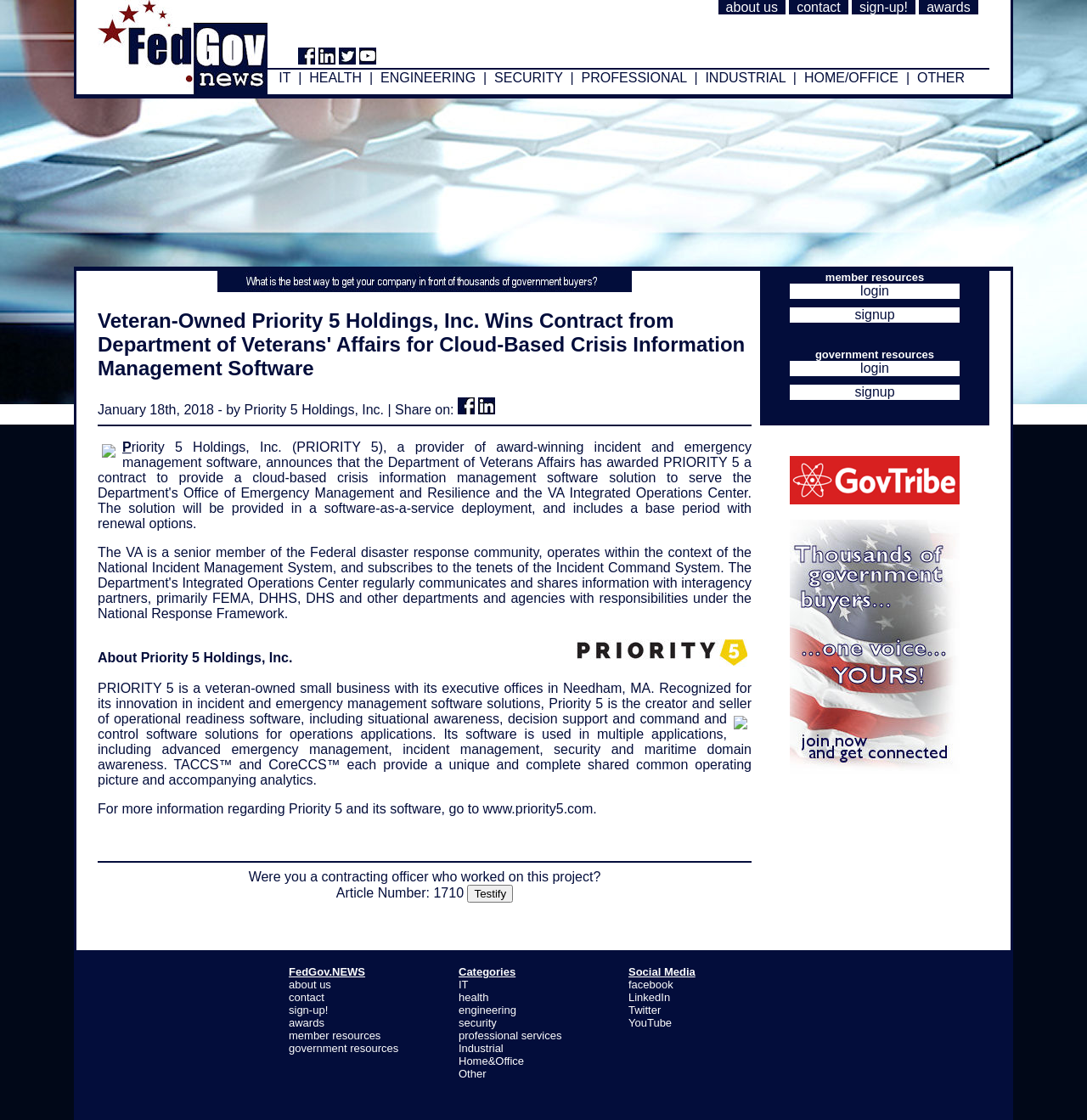Give the bounding box coordinates for the element described by: "OTHER".

[0.844, 0.063, 0.887, 0.076]